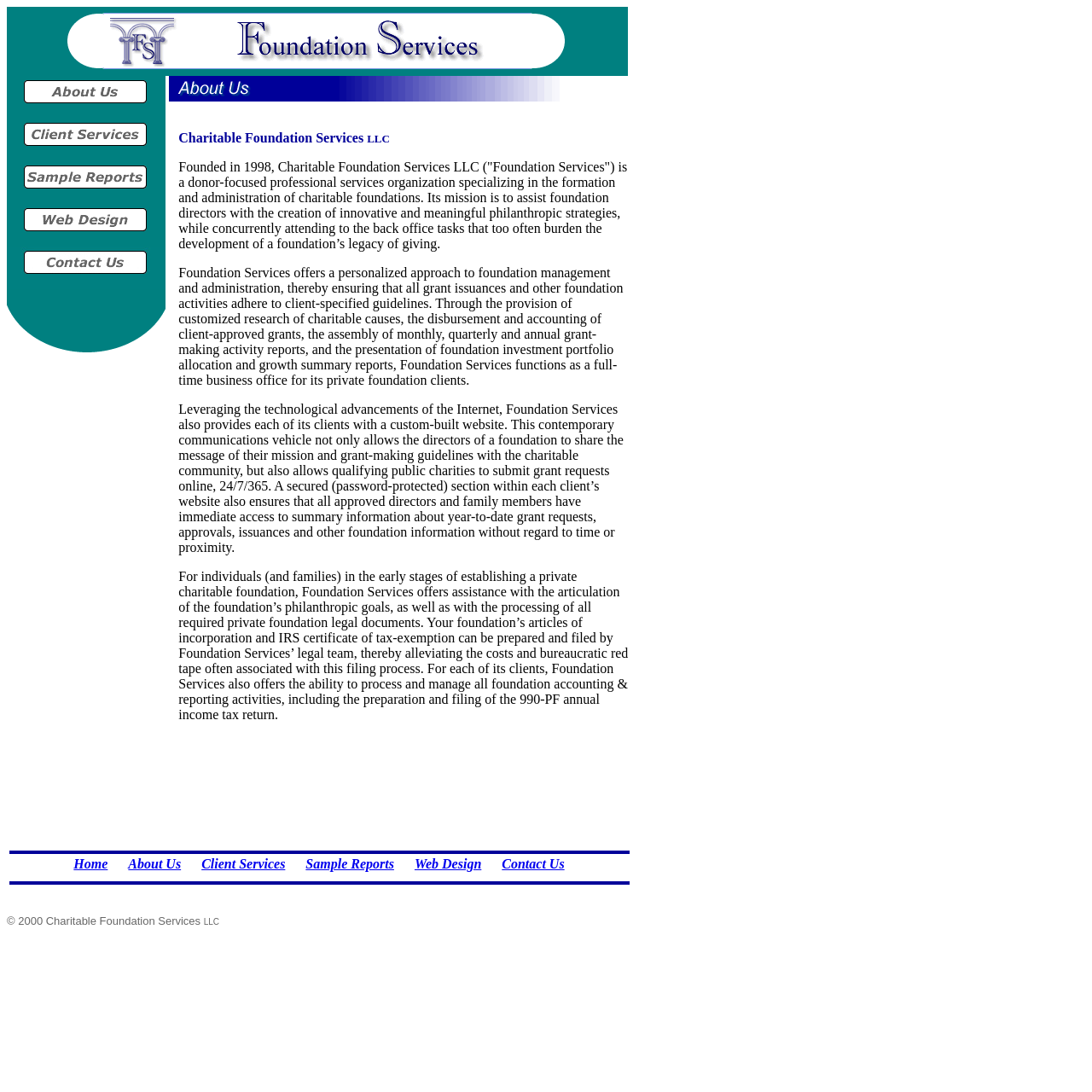What type of documents can Foundation Services LLC prepare and file for its clients?
Give a comprehensive and detailed explanation for the question.

Foundation Services LLC can prepare and file private foundation legal documents, including articles of incorporation and IRS certificate of tax-exemption, thereby alleviating the costs and bureaucratic red tape often associated with this filing process.